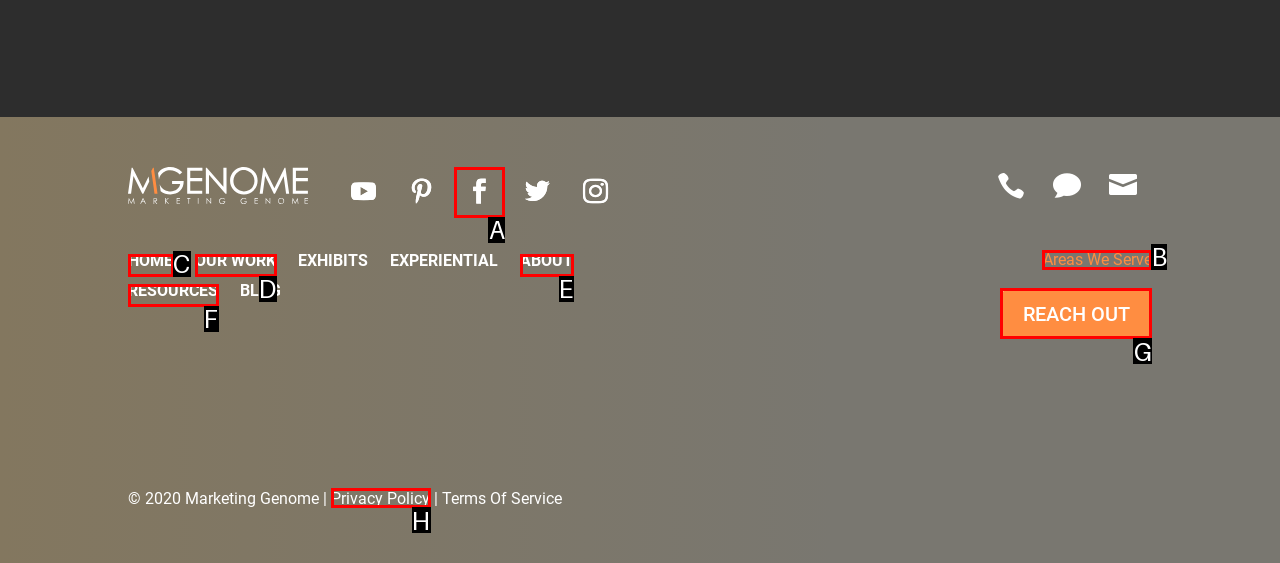Select the letter of the UI element that best matches: REACH OUT
Answer with the letter of the correct option directly.

G